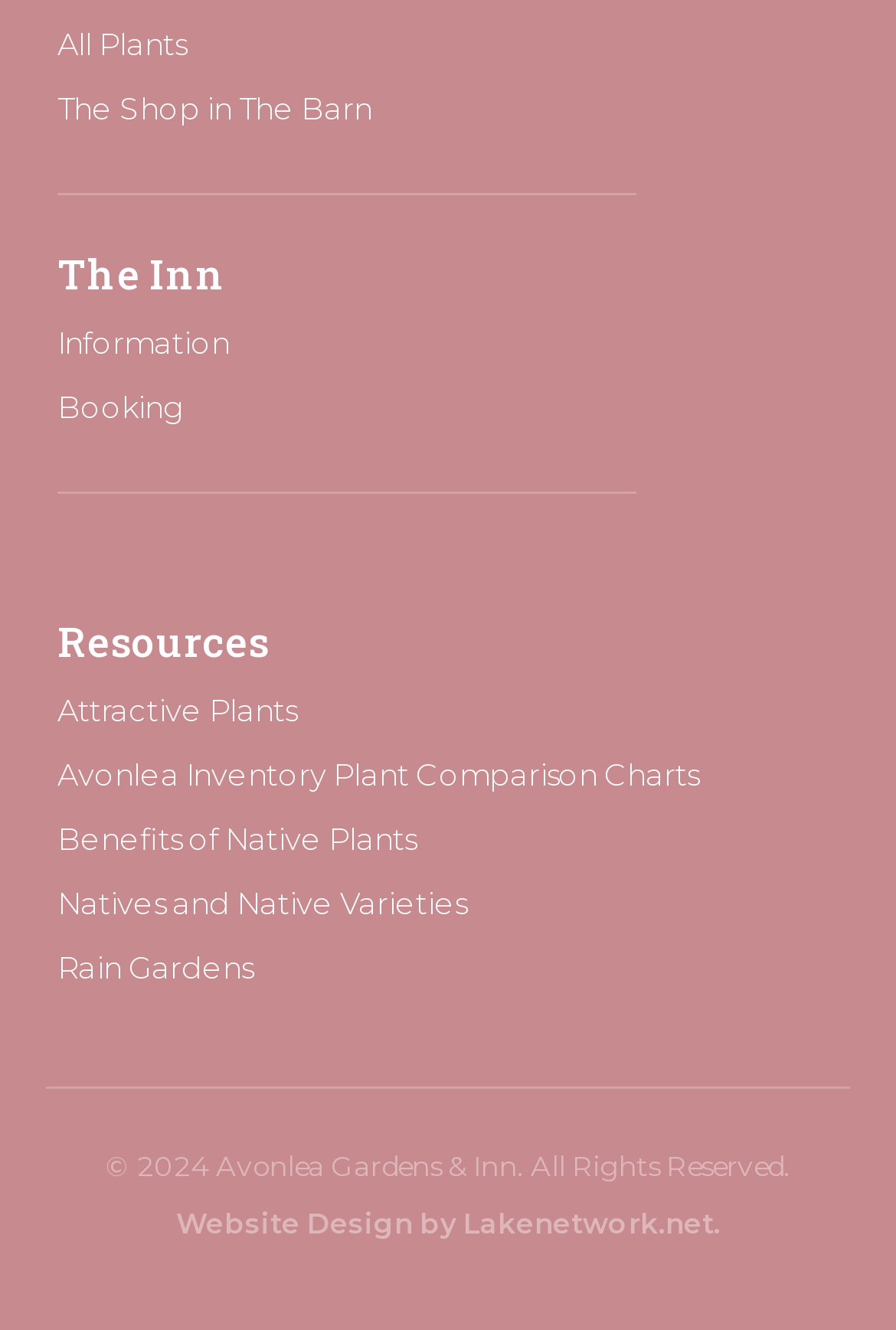What is the copyright year of Avonlea Gardens & Inn?
Look at the image and provide a detailed response to the question.

I found a StaticText element with the text '© 2024 Avonlea Gardens & Inn. All Rights Reserved.' at coordinates [0.118, 0.864, 0.882, 0.89], which indicates the copyright year.